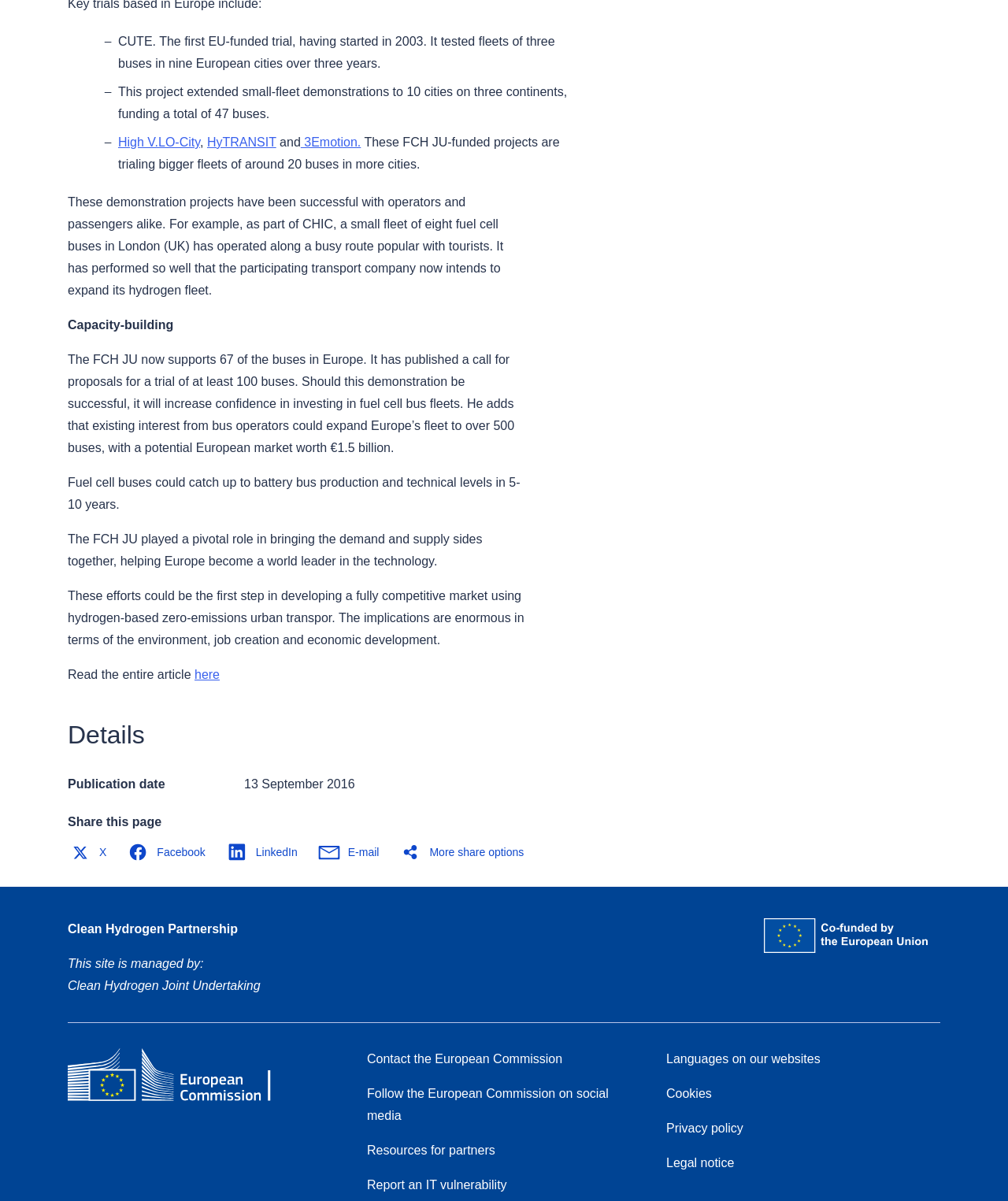Please provide a one-word or phrase answer to the question: 
What is the role of the FCH JU in the development of fuel cell buses?

Bringinging demand and supply sides together